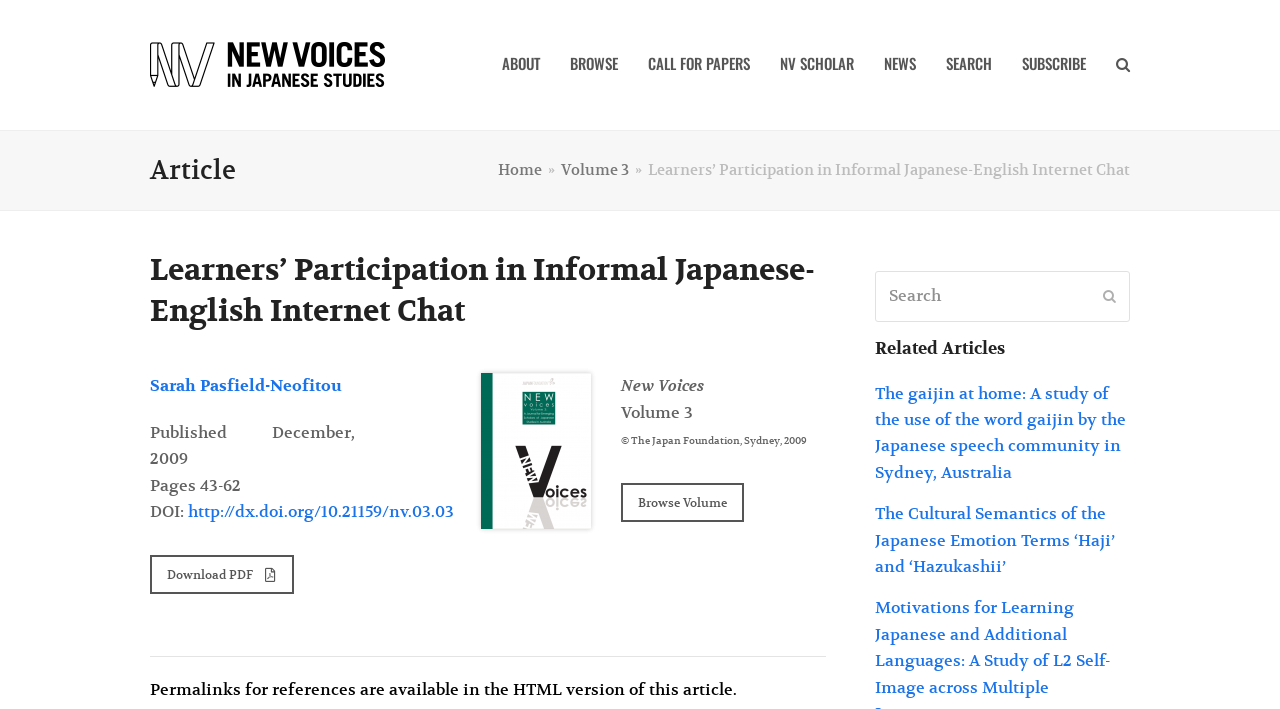Could you highlight the region that needs to be clicked to execute the instruction: "Go to home page"?

None